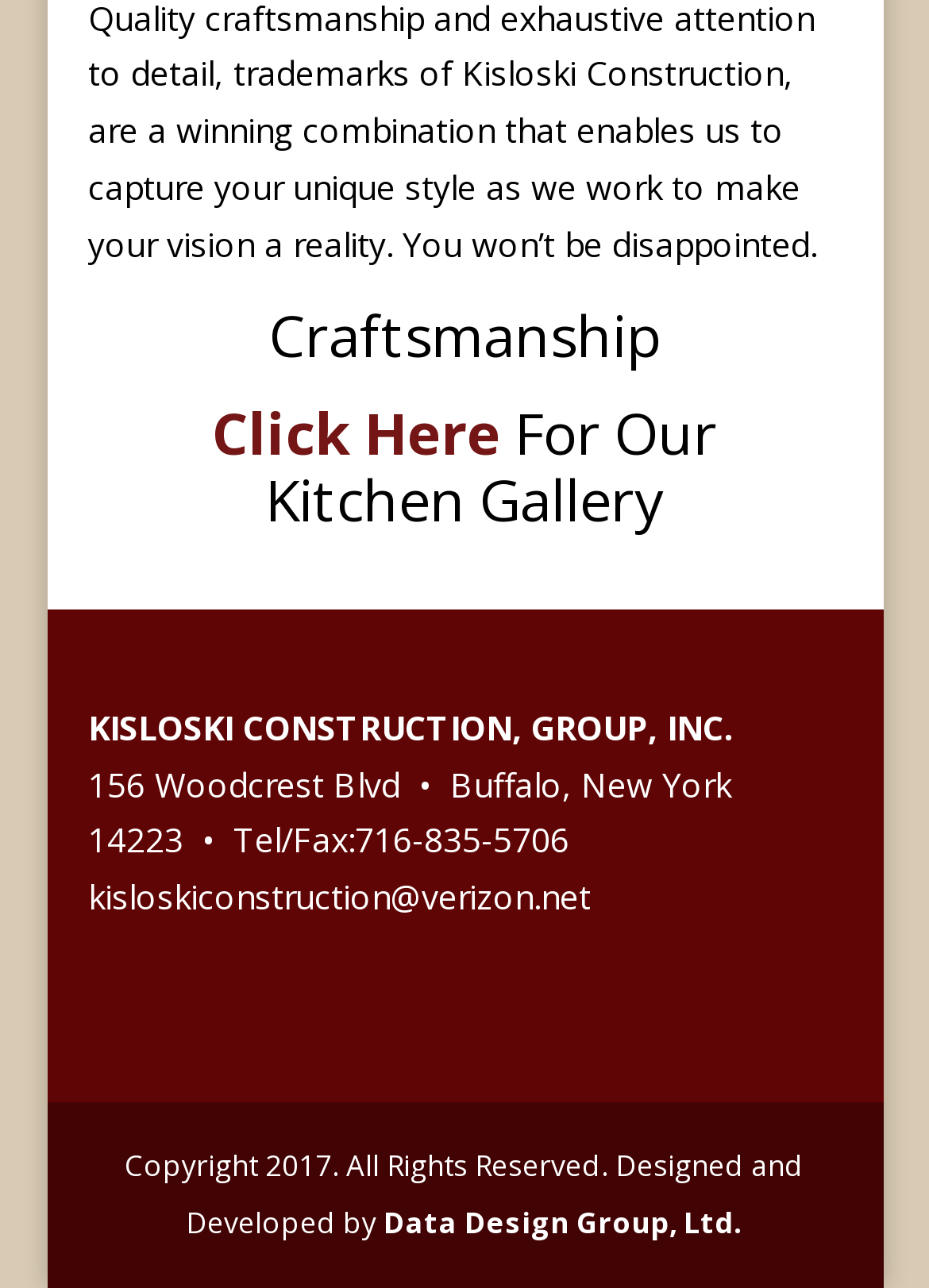Extract the bounding box for the UI element that matches this description: "More testimonials".

None